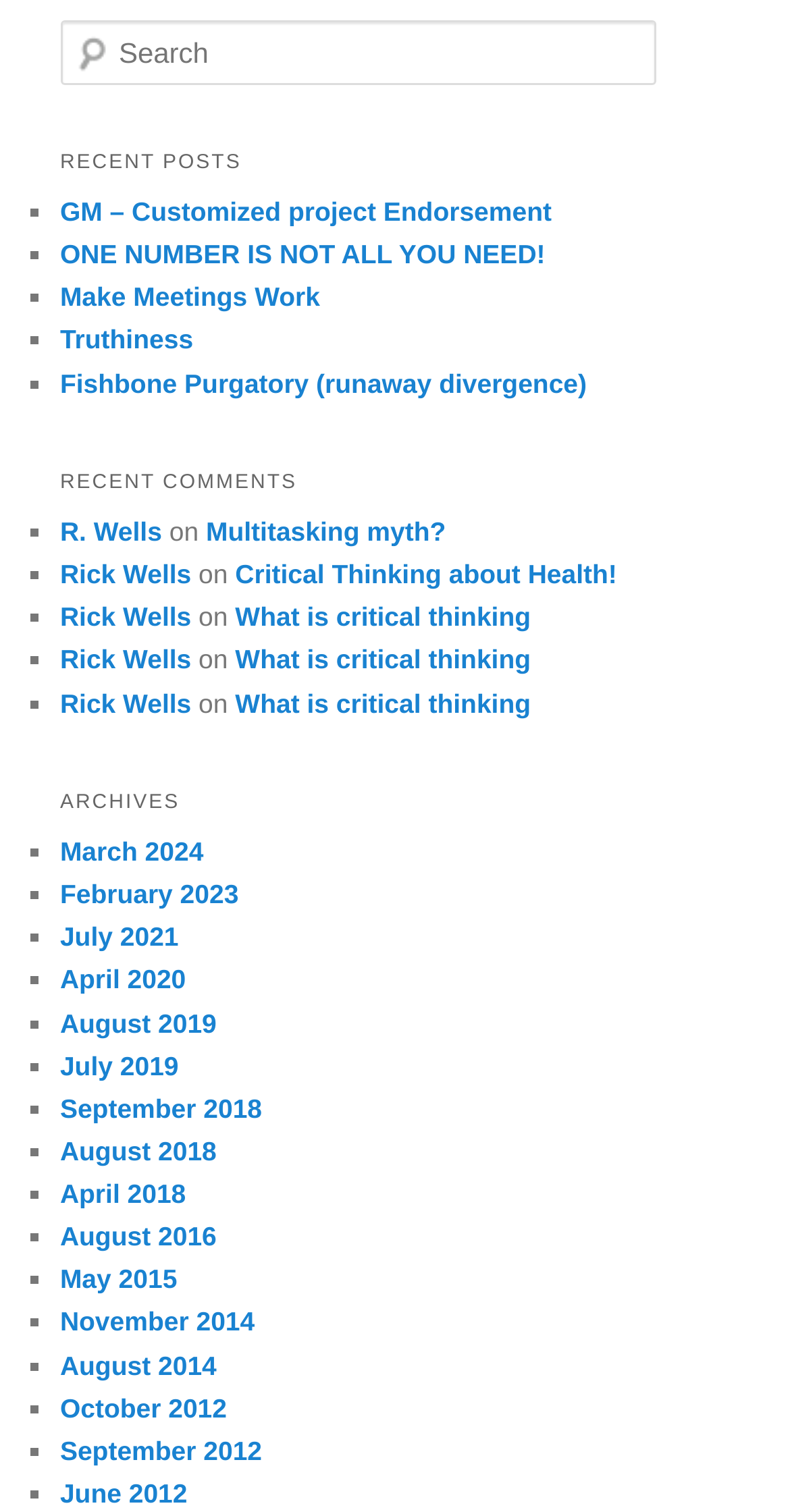Could you specify the bounding box coordinates for the clickable section to complete the following instruction: "Search for something"?

[0.076, 0.013, 0.832, 0.056]